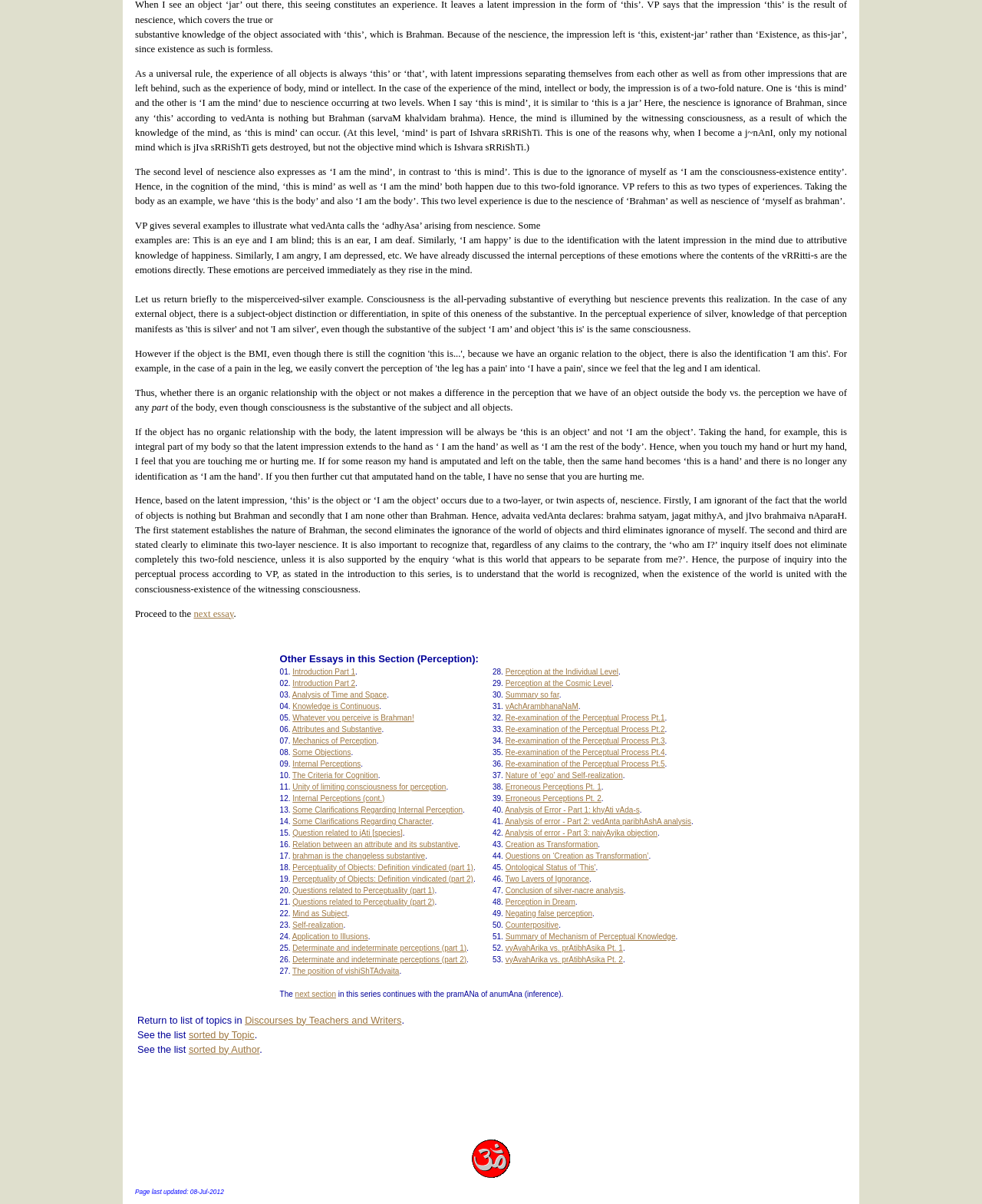Locate the bounding box coordinates of the element that should be clicked to fulfill the instruction: "Check Perception at the Individual Level".

[0.515, 0.554, 0.63, 0.561]